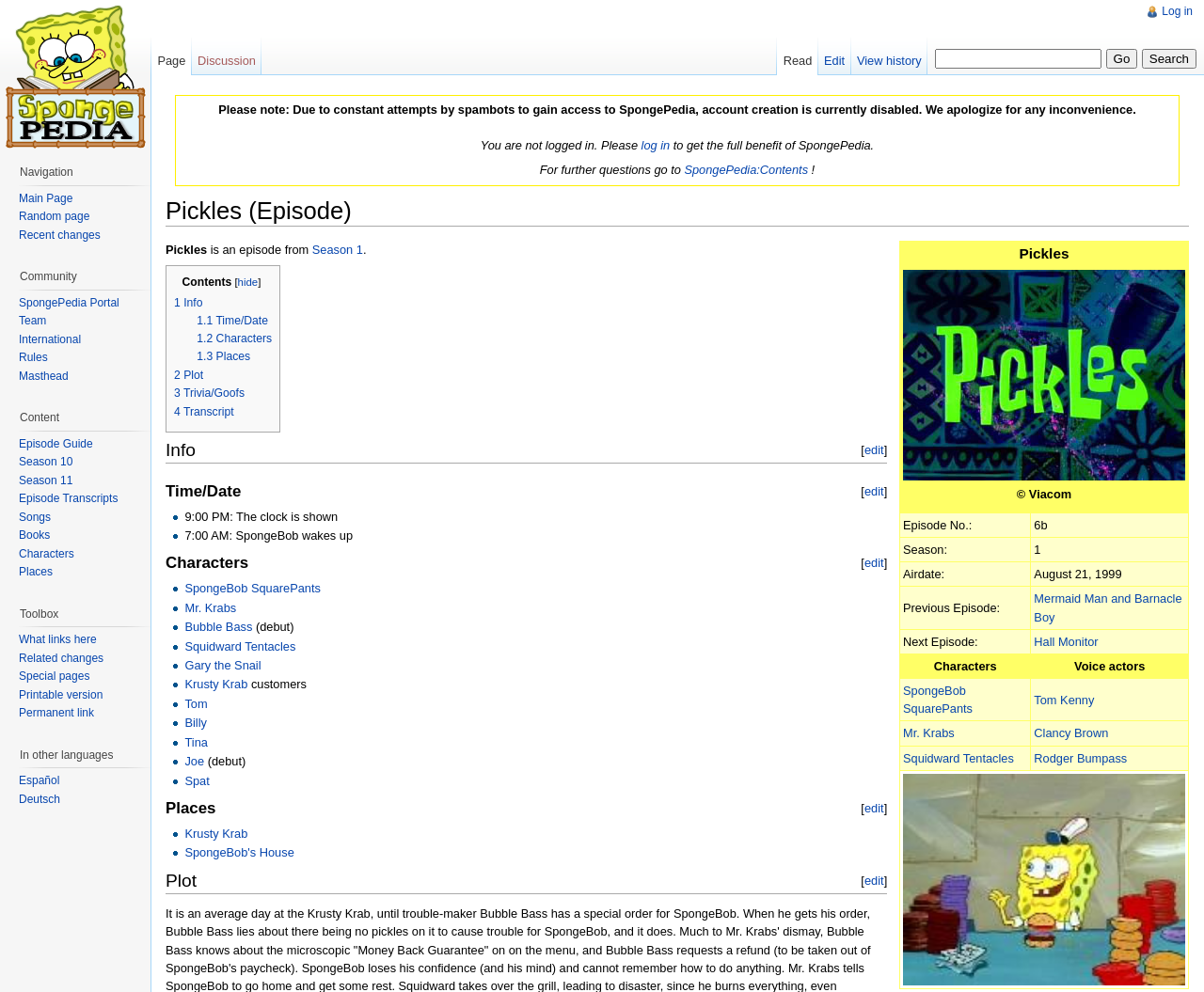Please reply to the following question using a single word or phrase: 
What is the previous episode of Pickles?

Mermaid Man and Barnacle Boy